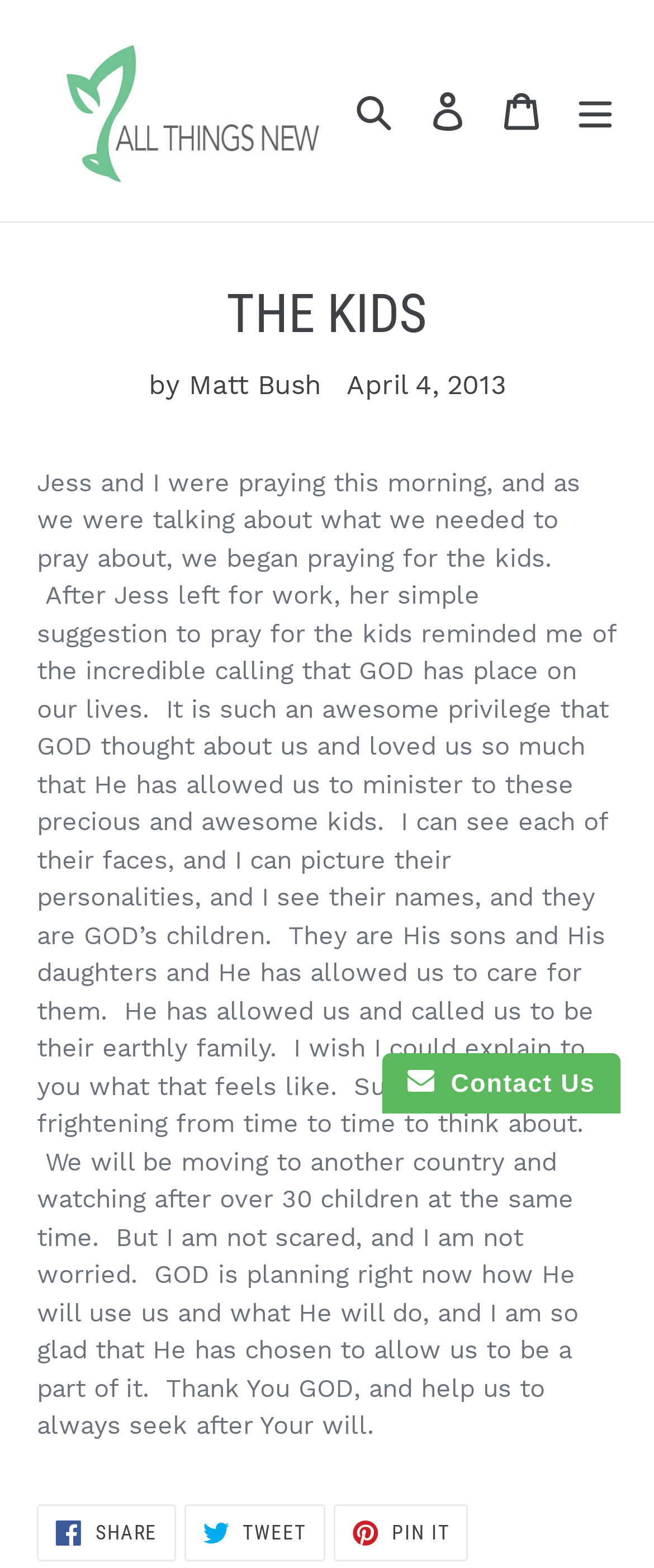Determine the bounding box coordinates of the region I should click to achieve the following instruction: "Log in to the website". Ensure the bounding box coordinates are four float numbers between 0 and 1, i.e., [left, top, right, bottom].

[0.628, 0.047, 0.741, 0.095]